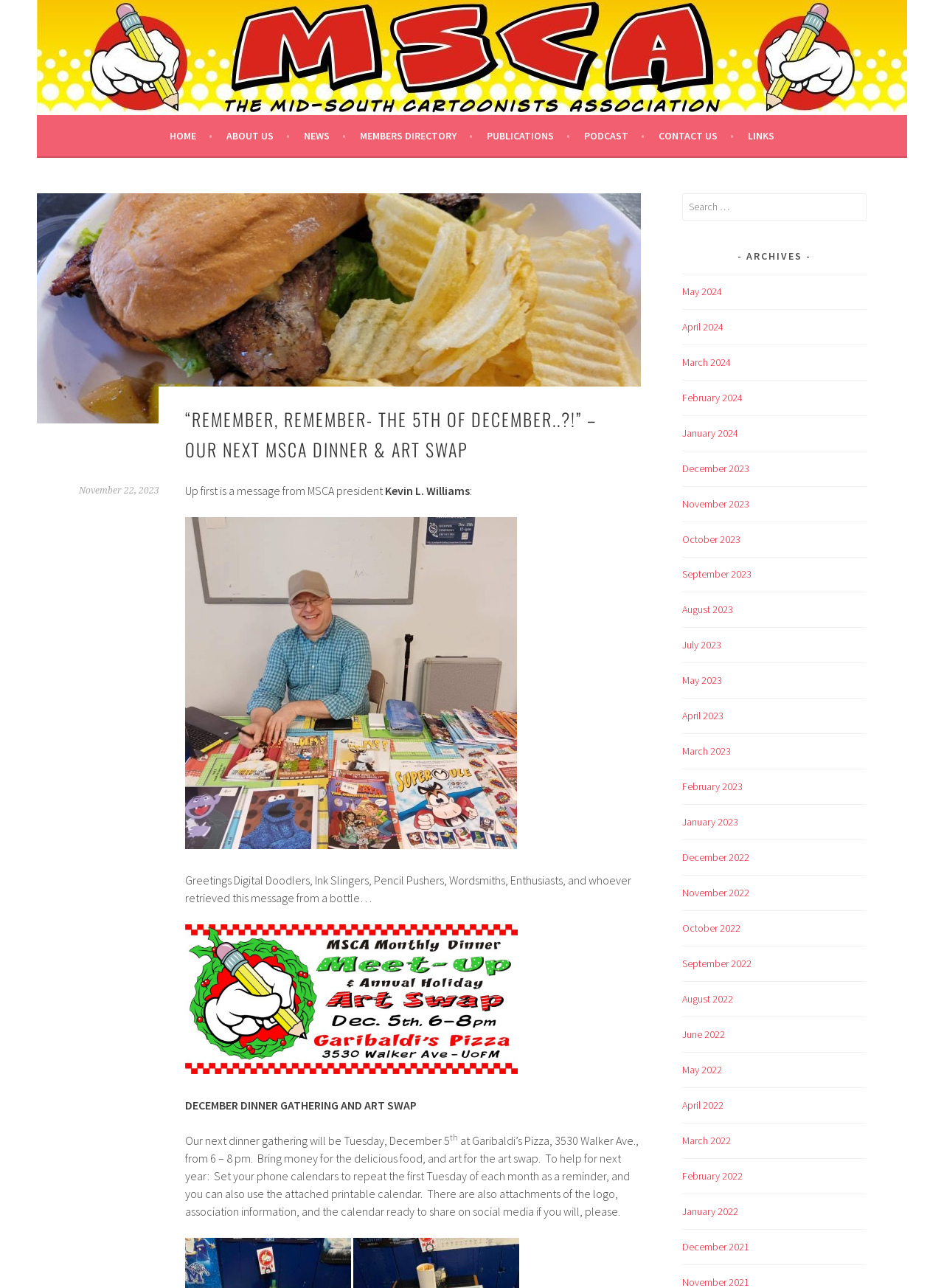Please pinpoint the bounding box coordinates for the region I should click to adhere to this instruction: "Read the message from MSCA president".

[0.196, 0.375, 0.408, 0.387]